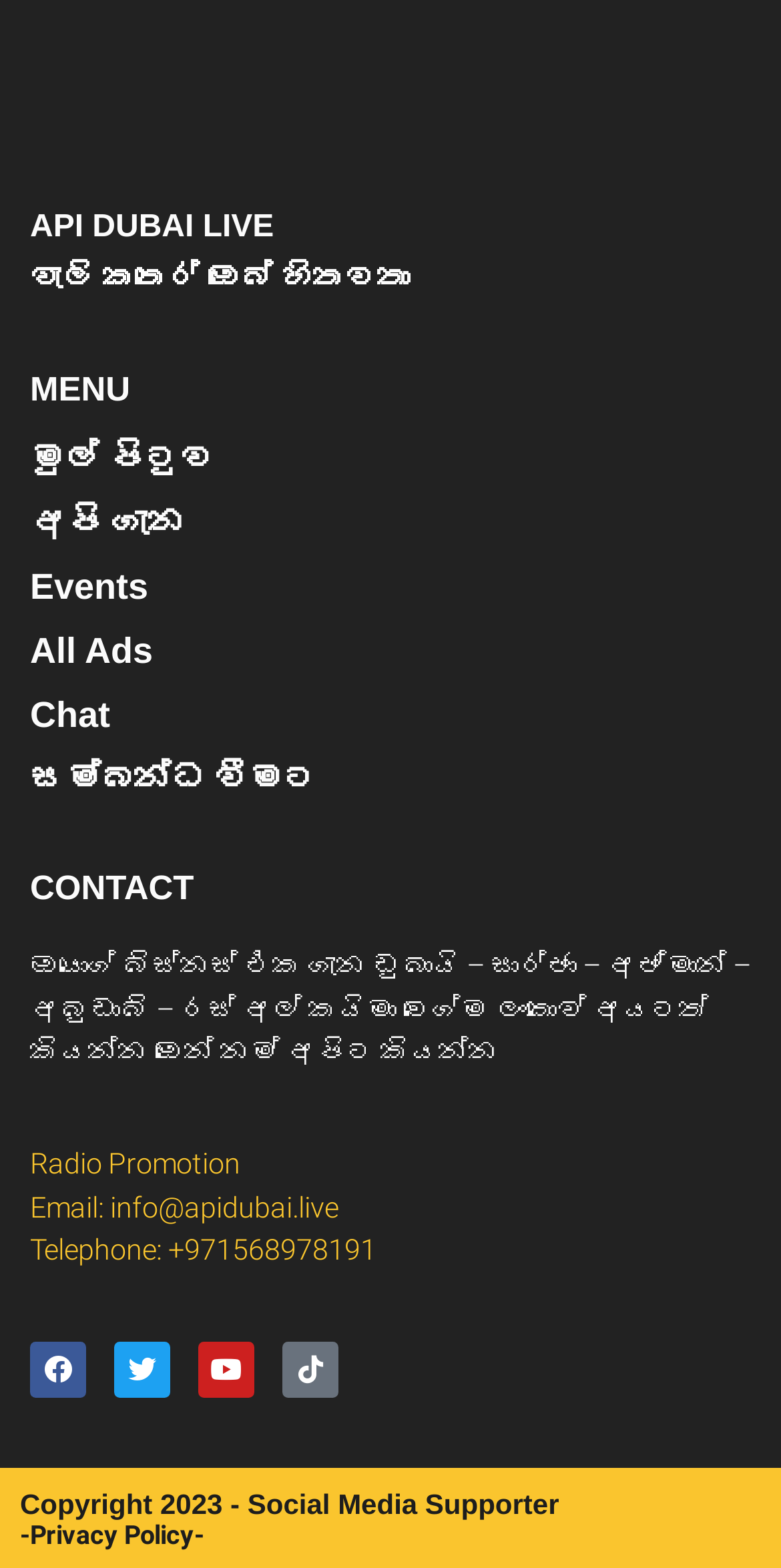Determine the bounding box coordinates of the clickable element to complete this instruction: "Click the '-Privacy Policy-' link". Provide the coordinates in the format of four float numbers between 0 and 1, [left, top, right, bottom].

[0.026, 0.969, 0.262, 0.988]